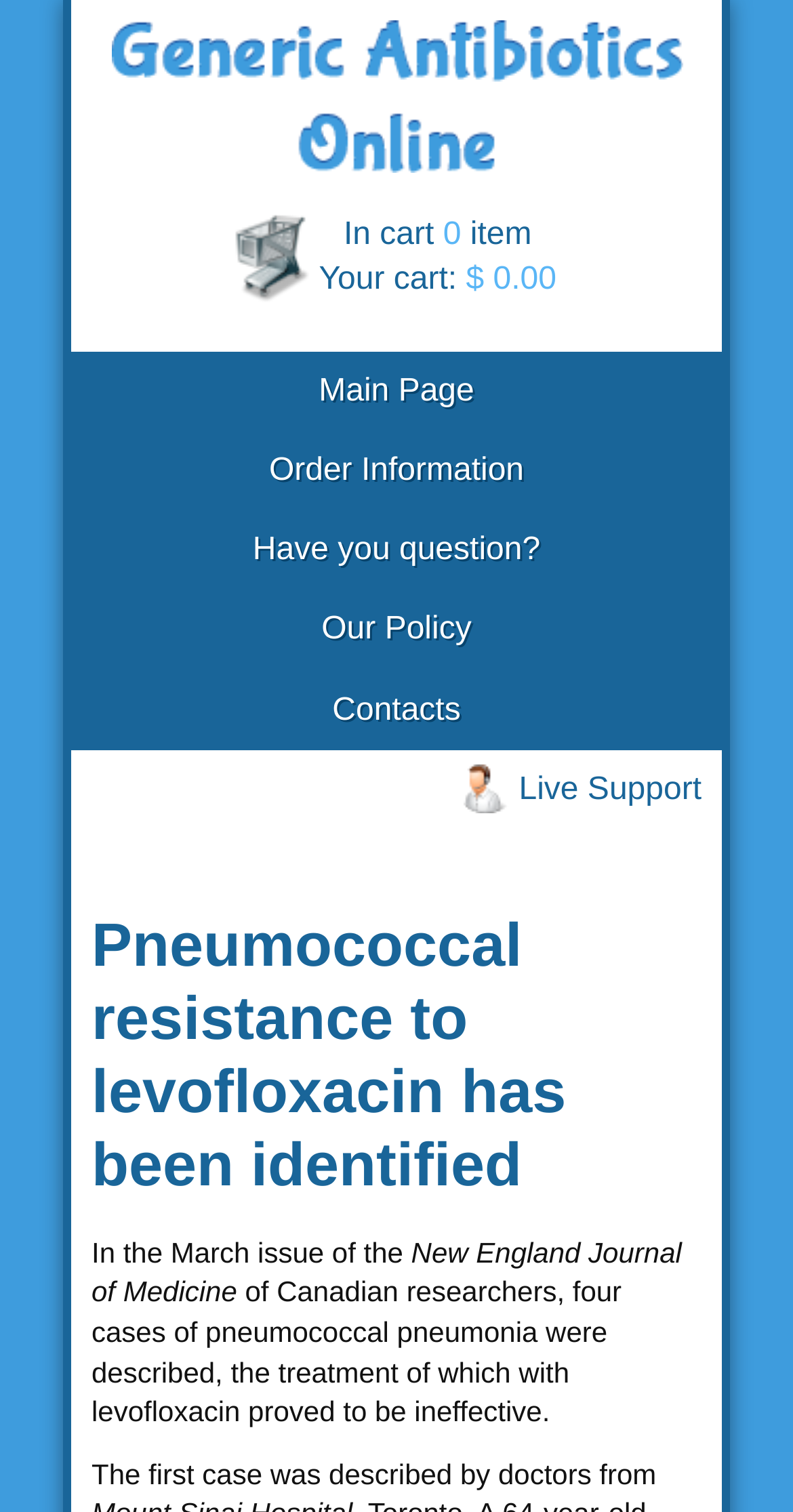Please identify the bounding box coordinates of the clickable region that I should interact with to perform the following instruction: "Go to the 'Main Page'". The coordinates should be expressed as four float numbers between 0 and 1, i.e., [left, top, right, bottom].

[0.09, 0.232, 0.91, 0.285]